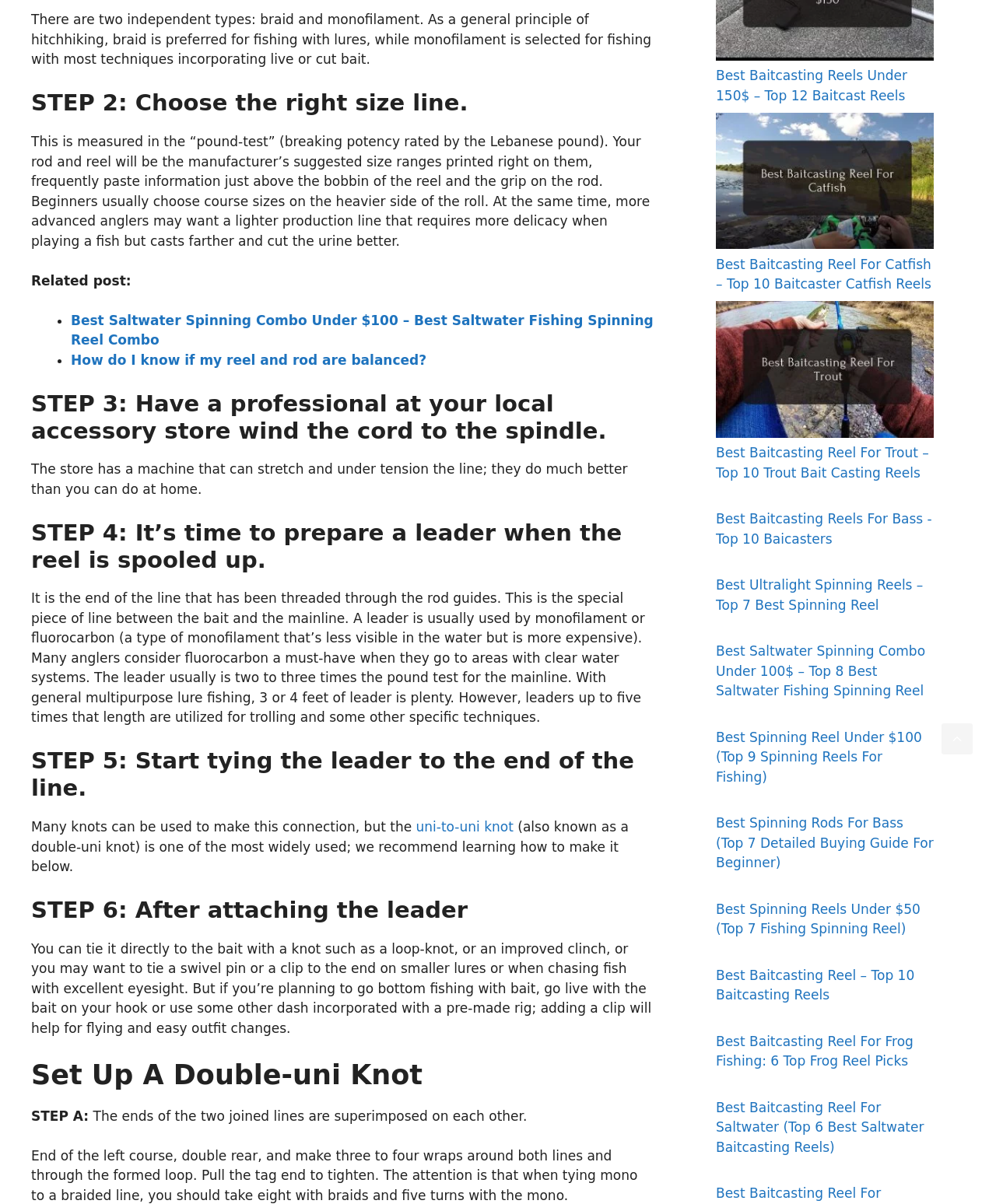Please determine the bounding box coordinates of the element to click in order to execute the following instruction: "Click on 'Best Saltwater Spinning Combo Under $100 – Best Saltwater Fishing Spinning Reel Combo'". The coordinates should be four float numbers between 0 and 1, specified as [left, top, right, bottom].

[0.071, 0.26, 0.656, 0.289]